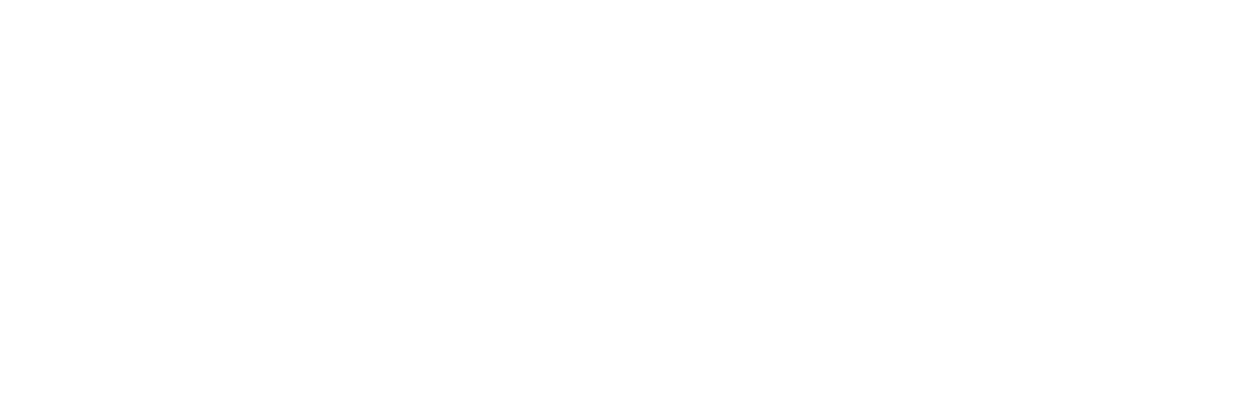What aspect of the service did the bride praise?
Based on the image, respond with a single word or phrase.

DJ's performance